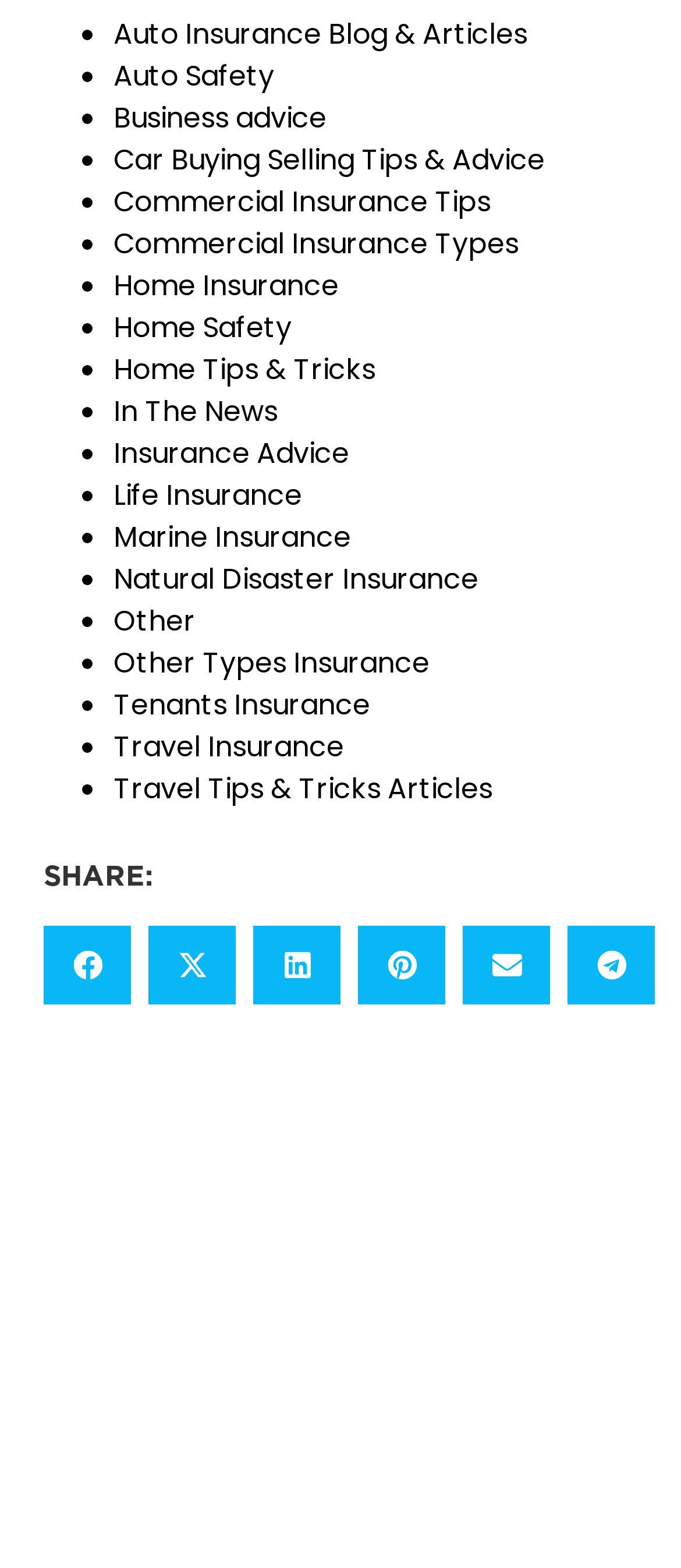Locate and provide the bounding box coordinates for the HTML element that matches this description: "Menu Menu".

None